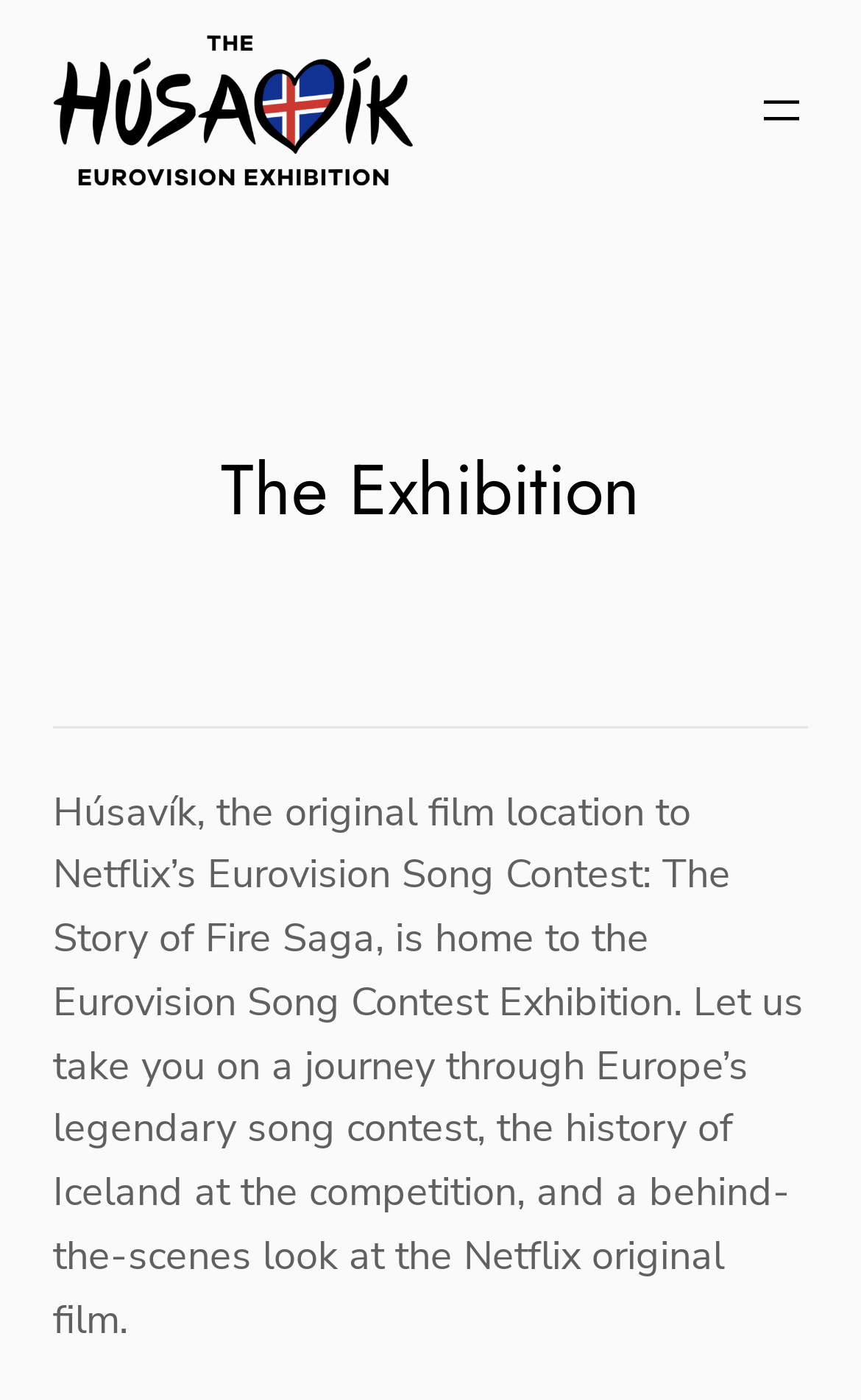What is the Netflix original film related to the exhibition?
We need a detailed and exhaustive answer to the question. Please elaborate.

The Netflix original film related to the exhibition can be found in the StaticText element that provides a brief description of the exhibition. It mentions that Húsavík is the original film location to Netflix’s Eurovision Song Contest: The Story of Fire Saga, and it is home to the Eurovision Song Contest Exhibition.